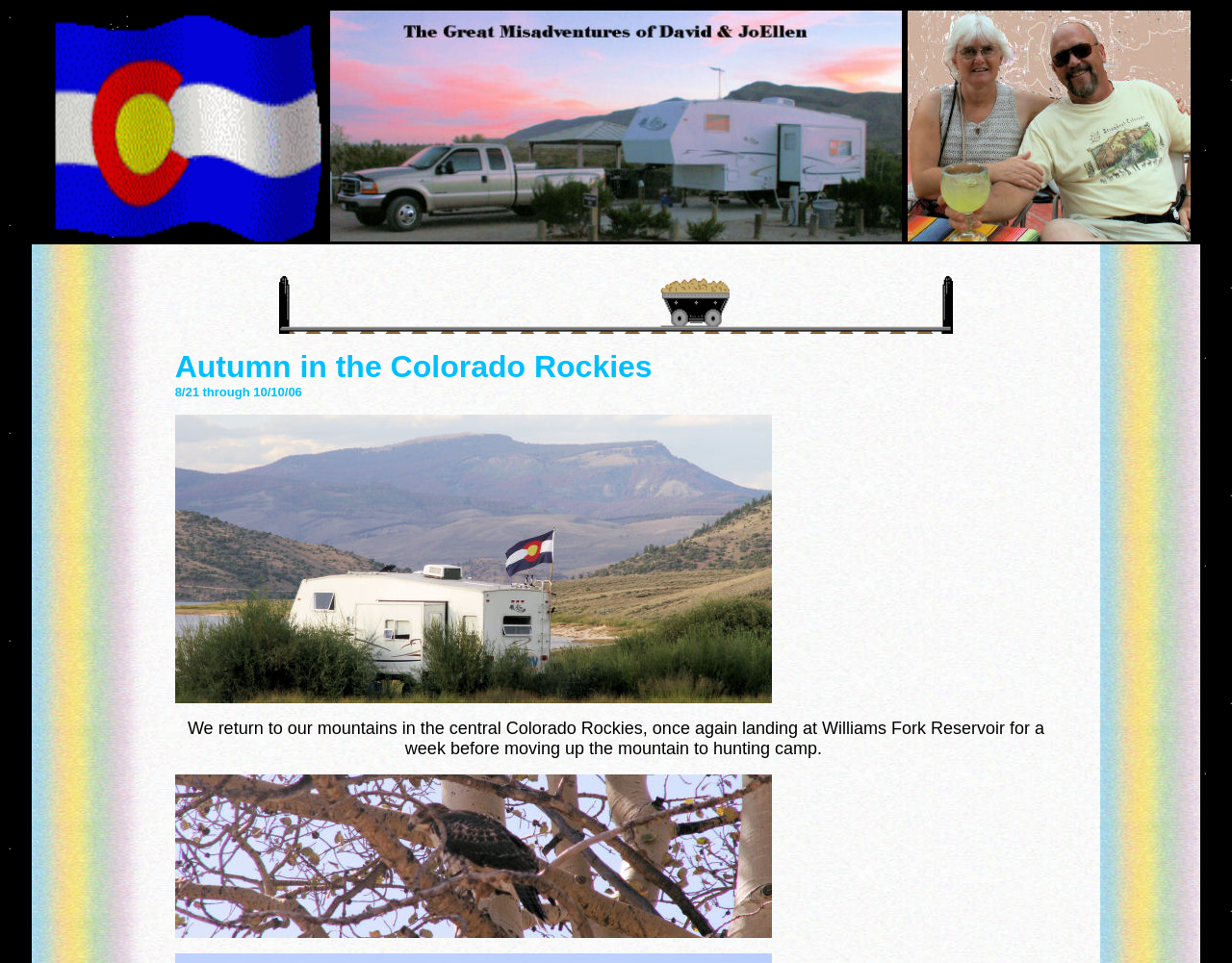Give an extensive and precise description of the webpage.

The webpage is about "Mis-Adventures September 2006". At the top, there are three images aligned horizontally, taking up most of the width of the page. Below these images, there is a larger section that contains several elements. 

In the center of this section, there is a smaller image. Above this image, there is another image, and to its left, there is a paragraph of text that describes a trip to the central Colorado Rockies, specifically mentioning Williams Fork Reservoir and hunting camp. Below the central image, there is another image. 

The overall structure of the webpage is divided into sections, with images and text arranged in a hierarchical manner. There are a total of six images on the page, with three at the top and three in the lower section. The text is concentrated in the lower section, providing a descriptive passage about the trip.